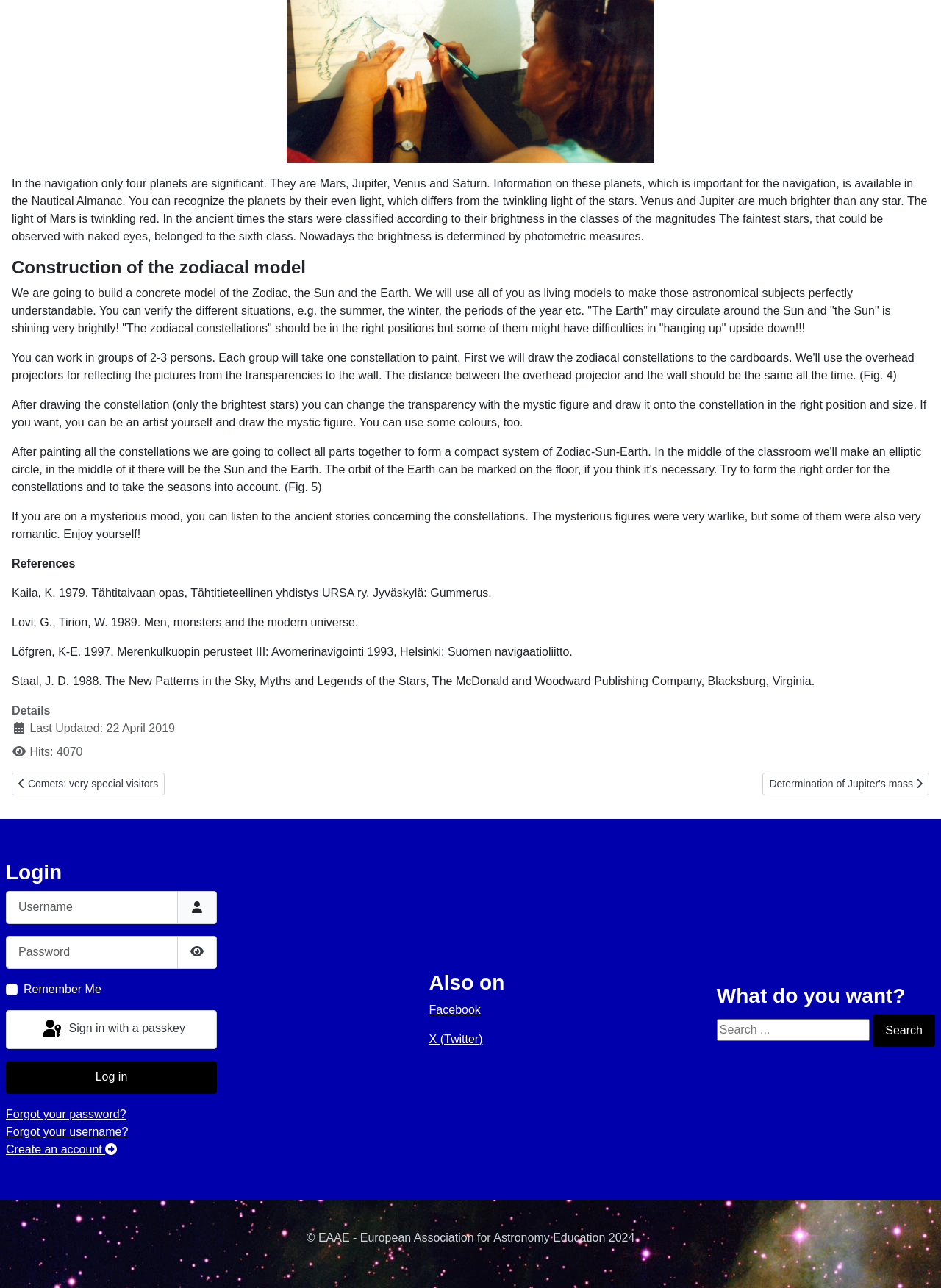Locate the bounding box coordinates of the area that needs to be clicked to fulfill the following instruction: "Forgot your password?". The coordinates should be in the format of four float numbers between 0 and 1, namely [left, top, right, bottom].

[0.006, 0.86, 0.134, 0.87]